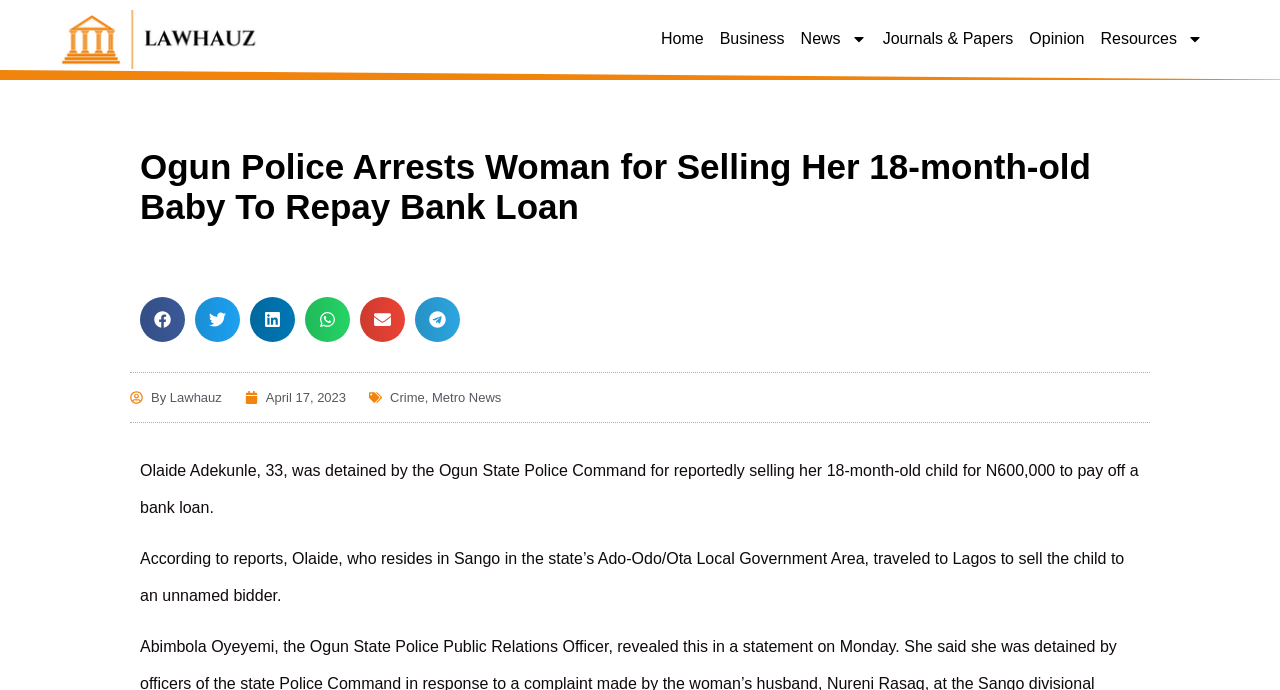How many social media sharing buttons are there?
Refer to the image and answer the question using a single word or phrase.

6